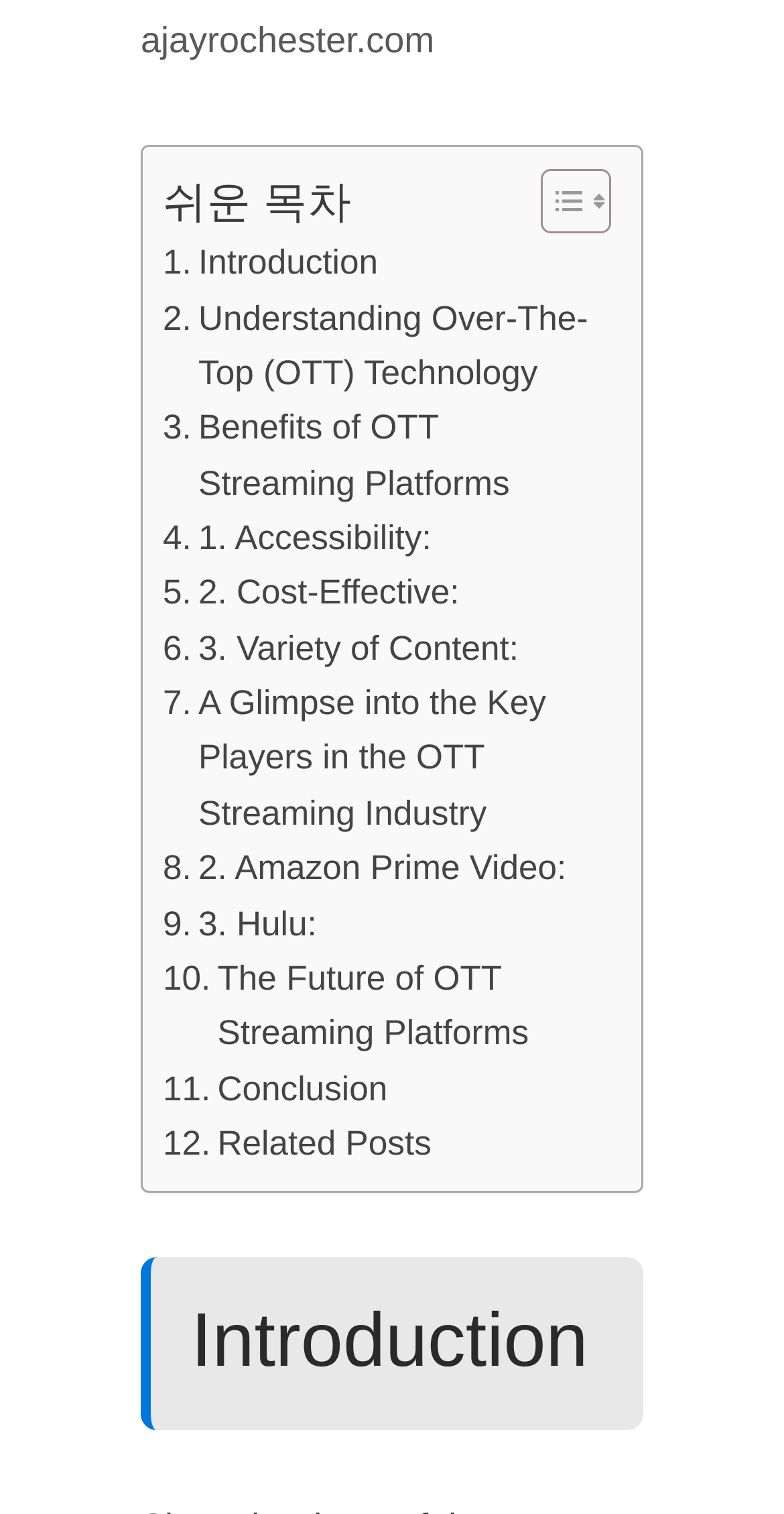Answer the following in one word or a short phrase: 
What is the purpose of the 'Toggle Table of Content' button?

To show/hide table of content